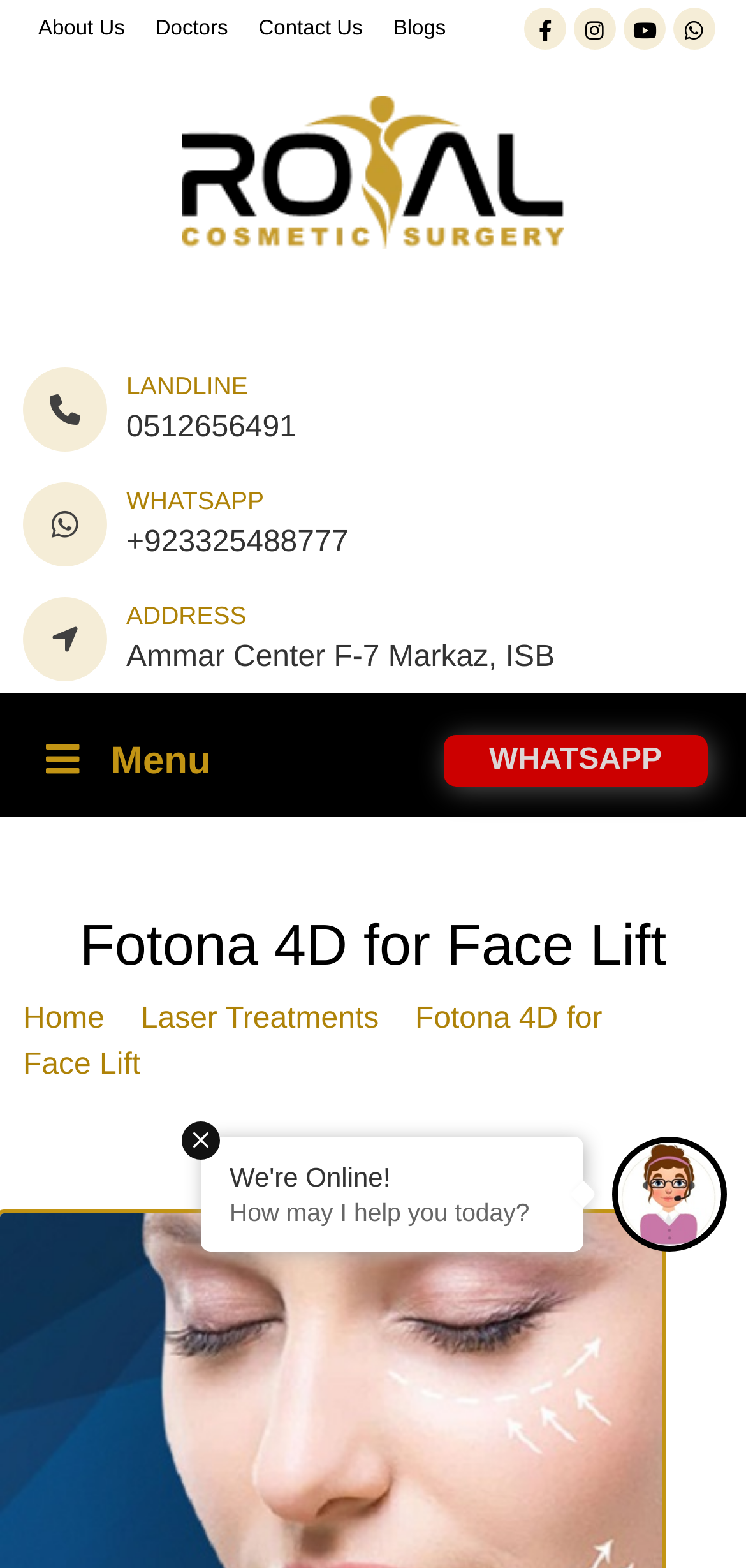Locate the bounding box of the user interface element based on this description: "Contact Us".

[0.347, 0.011, 0.486, 0.025]